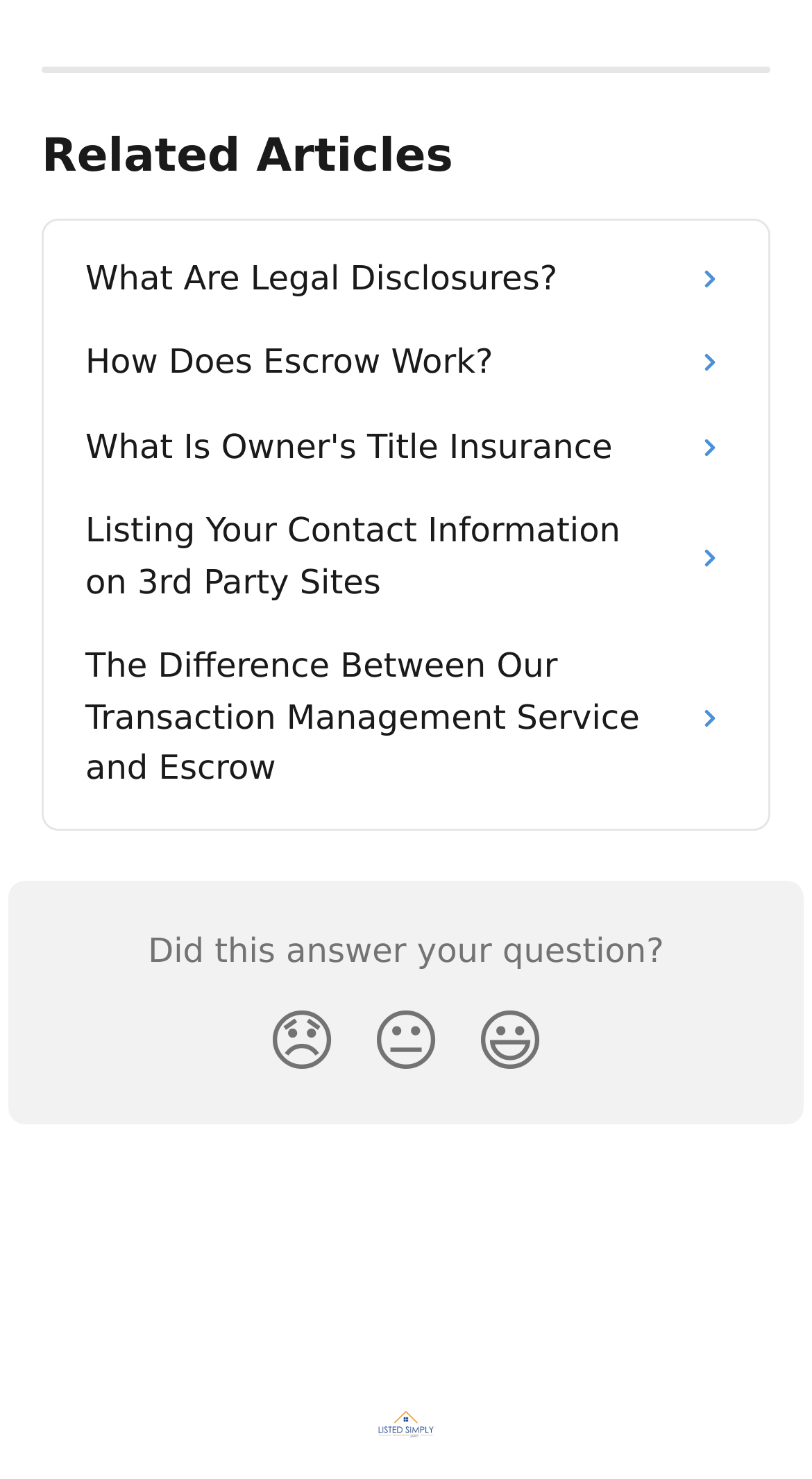What is the question asked below the links? Observe the screenshot and provide a one-word or short phrase answer.

Did this answer your question?